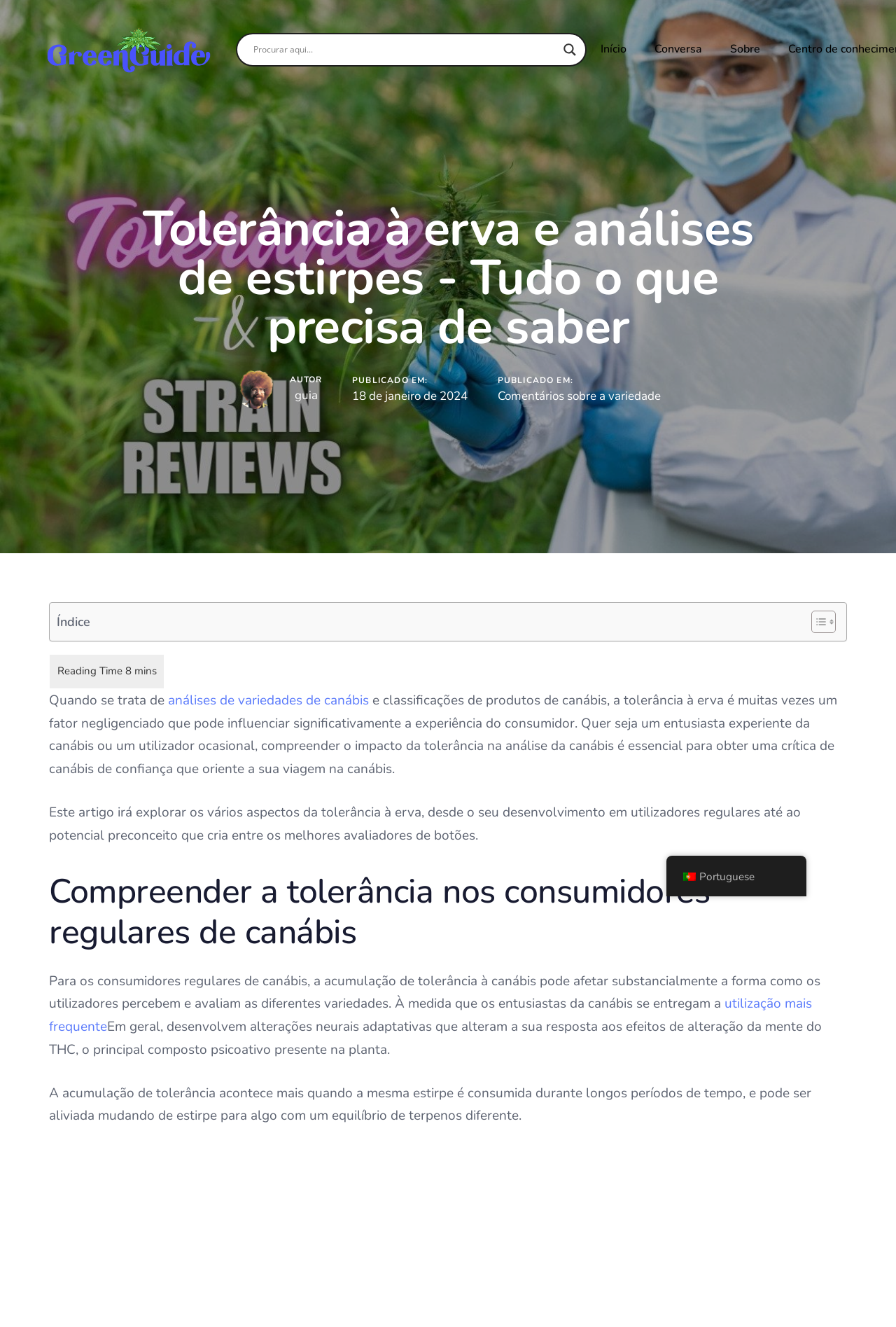Respond with a single word or phrase to the following question: What is the name of the website?

Guia Verde